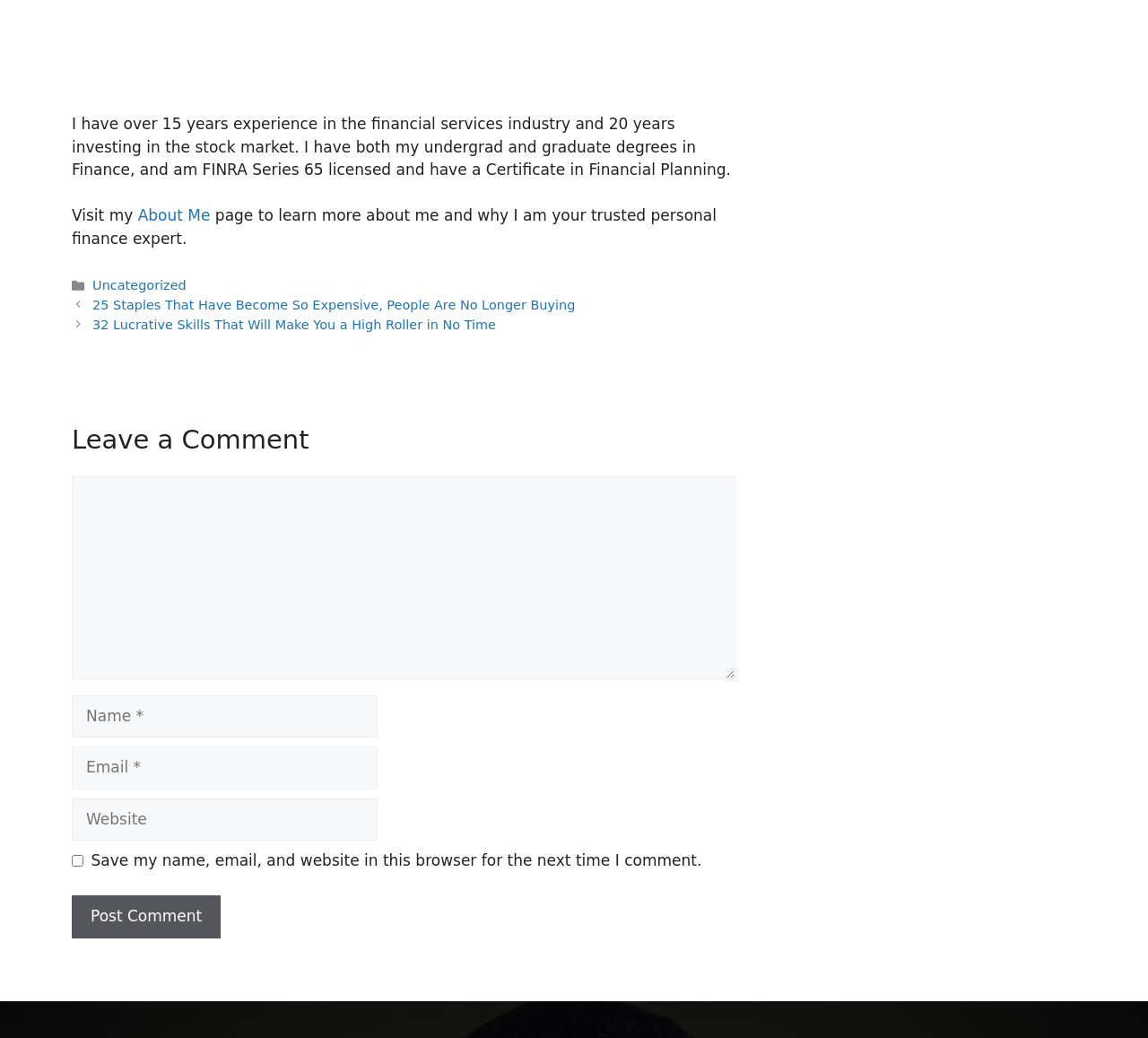Could you indicate the bounding box coordinates of the region to click in order to complete this instruction: "Click the 'About Me' link".

[0.12, 0.199, 0.183, 0.216]